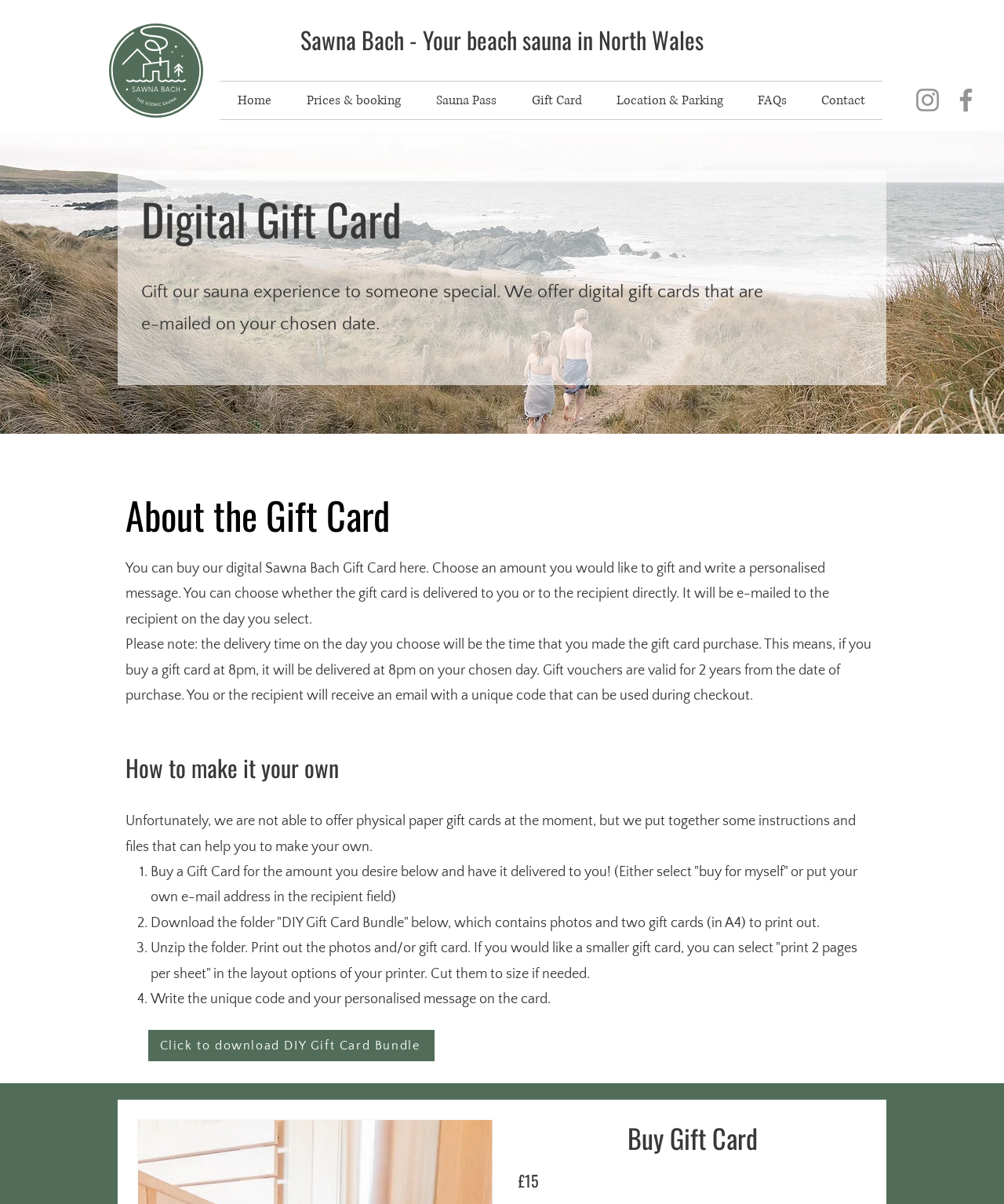Could you provide the bounding box coordinates for the portion of the screen to click to complete this instruction: "Click on the 'Home' link"?

[0.219, 0.068, 0.288, 0.099]